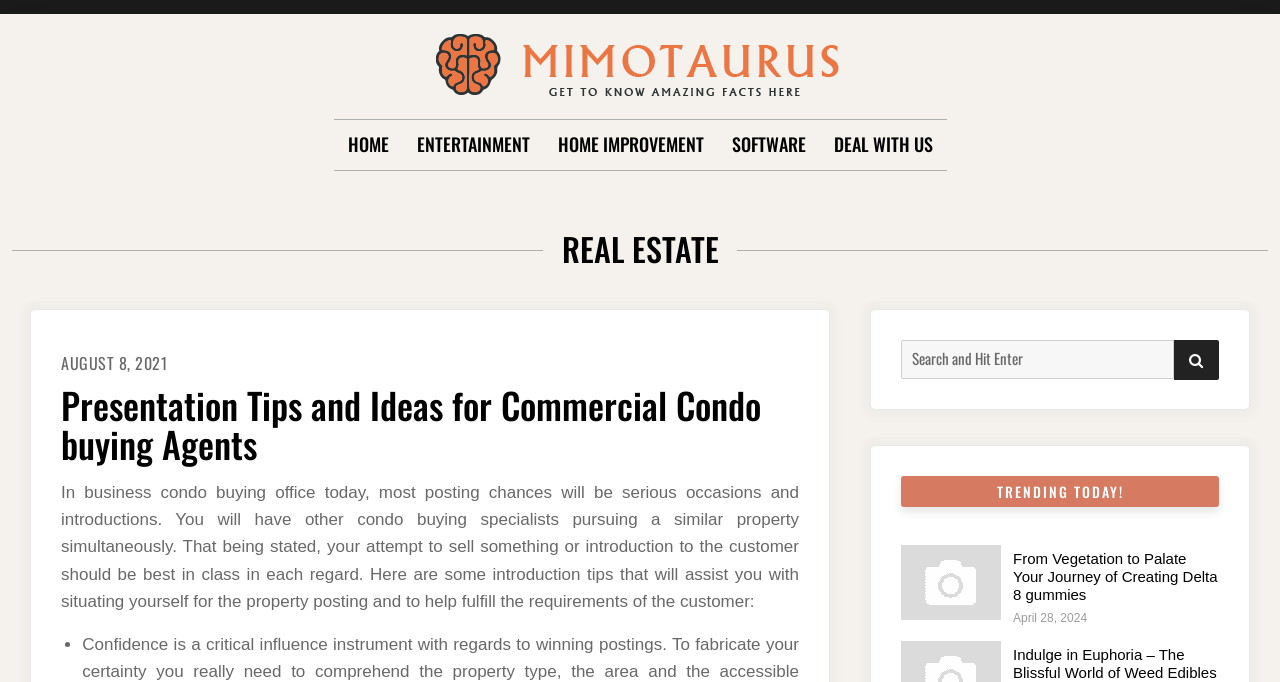Specify the bounding box coordinates of the element's area that should be clicked to execute the given instruction: "Click on the 'HOME' link". The coordinates should be four float numbers between 0 and 1, i.e., [left, top, right, bottom].

[0.271, 0.176, 0.304, 0.249]